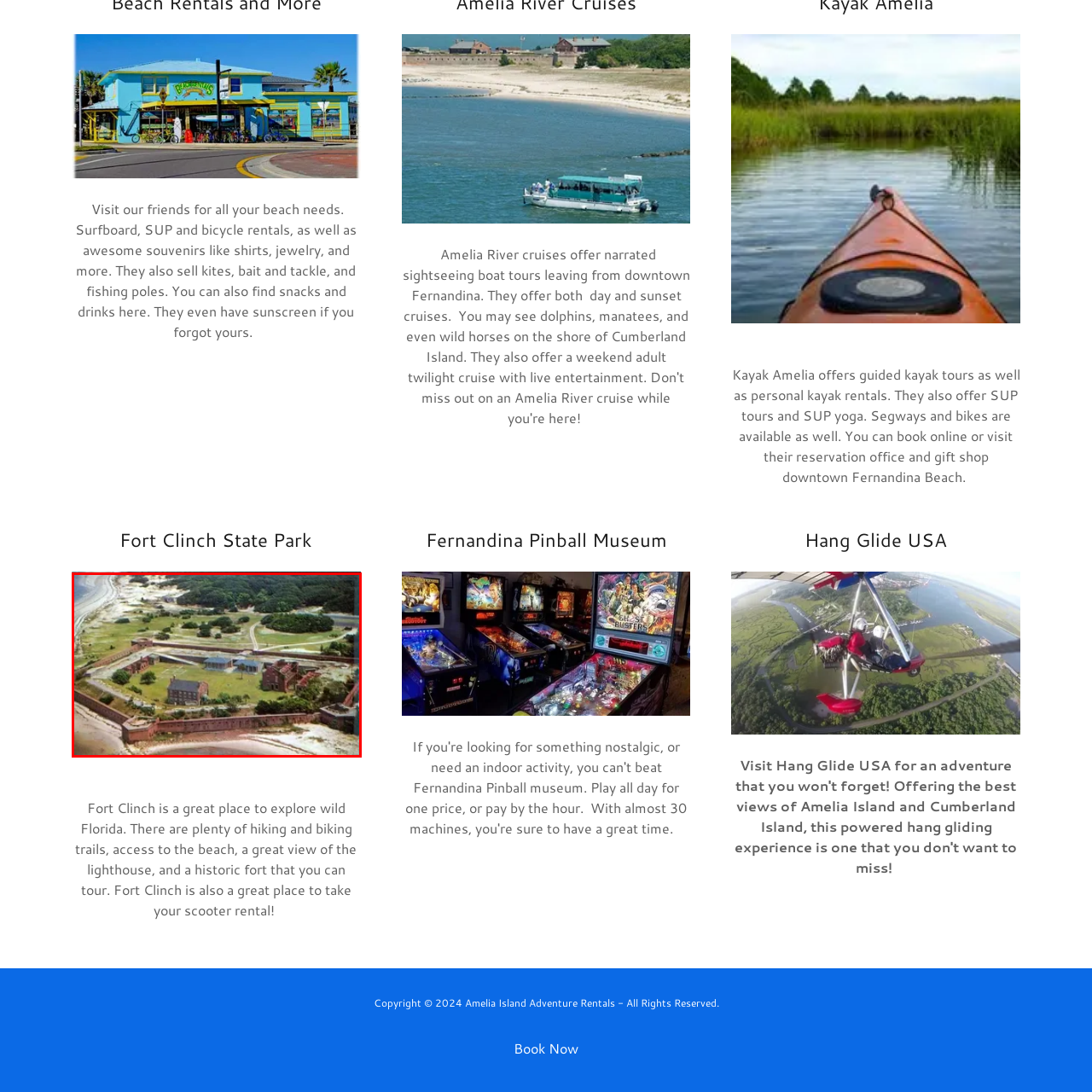What is surrounding the historic fort?
Observe the image inside the red bounding box and answer the question using only one word or a short phrase.

Sturdy brick walls